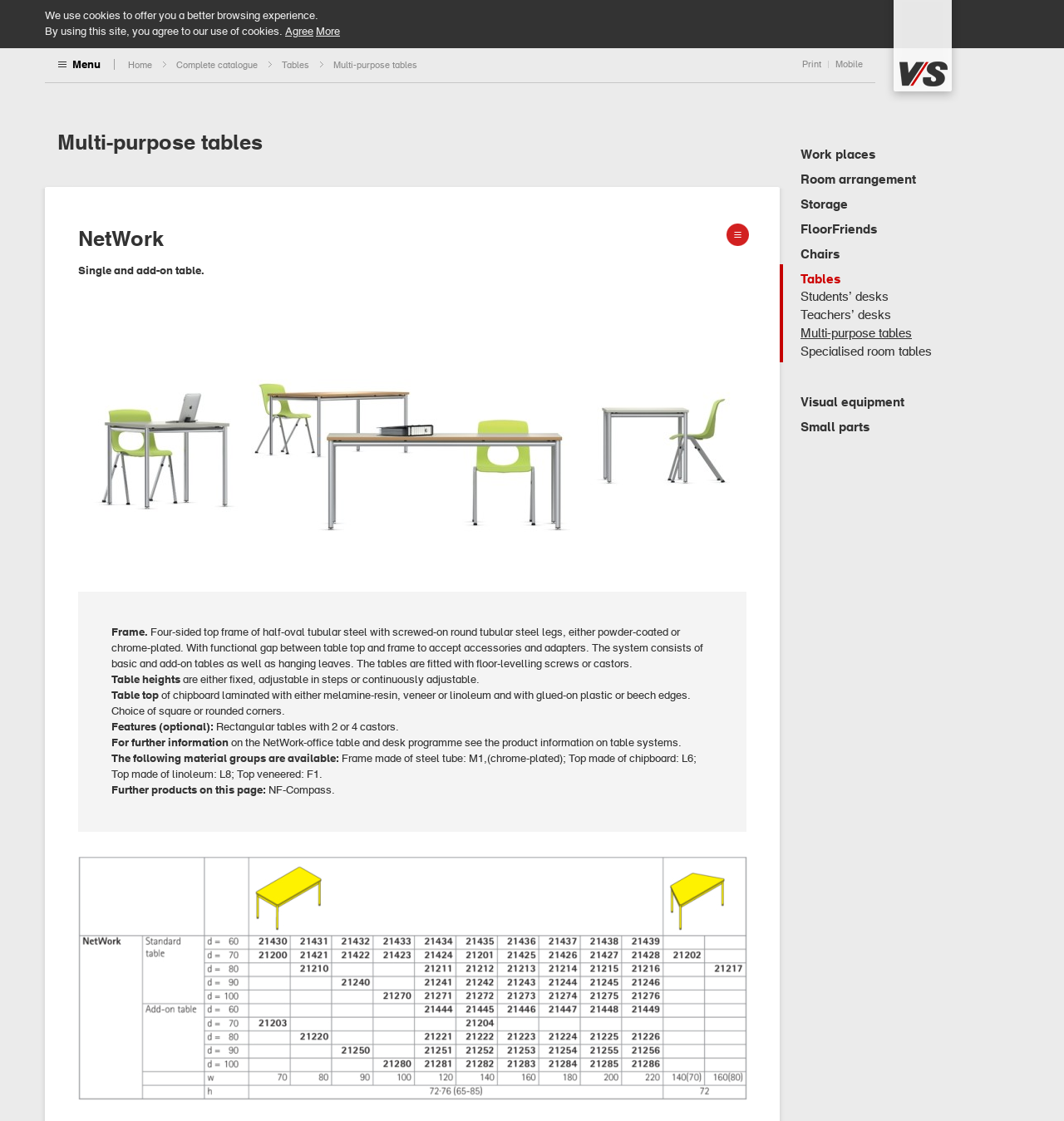Determine the bounding box coordinates of the area to click in order to meet this instruction: "Click on the 'Menu' link".

[0.054, 0.051, 0.095, 0.061]